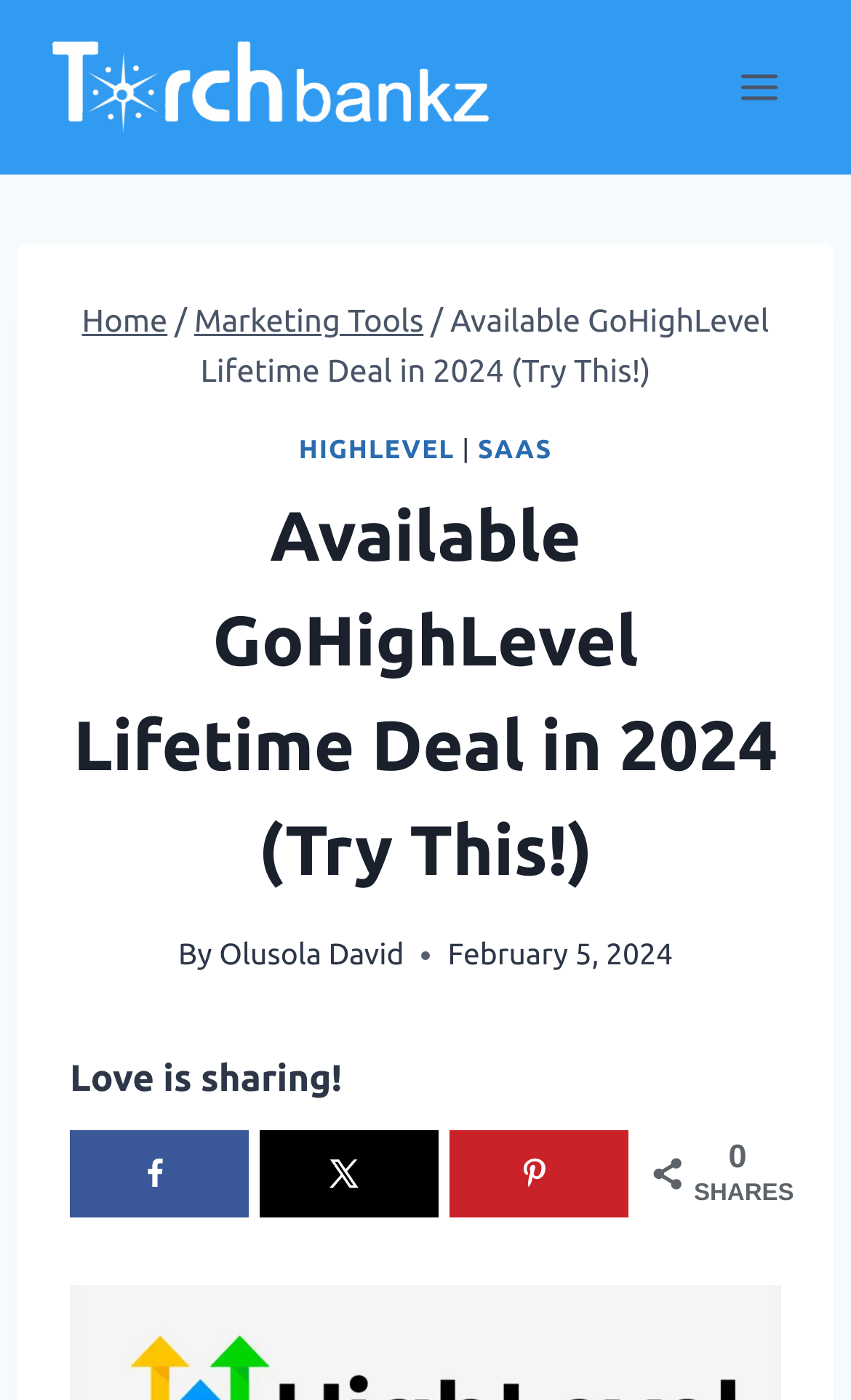Describe every aspect of the webpage comprehensively.

The webpage is about a GoHighLevel Lifetime Deal, with a focus on saving money on High Level subscription. At the top left corner, there is a logo of "torchbankz" with a link to it. Next to the logo, on the top right corner, there is a button to open a menu.

Upon opening the menu, a navigation section appears, containing breadcrumbs with links to "Home", "Marketing Tools", and the current page "Available GoHighLevel Lifetime Deal in 2024 (Try This!)". Below the breadcrumbs, there is a section with links to "HIGHLEVEL" and "SAAS", separated by a vertical bar.

The main content of the page is headed by a title "Available GoHighLevel Lifetime Deal in 2024 (Try This!)" followed by a section with the author's name "Olusola David" and the date "February 5, 2024". 

At the bottom of the page, there is a section with a social sharing theme, featuring a text "Love is sharing!" and an image. Below this, there are buttons to share the content on Facebook, X, and Pinterest, each accompanied by an icon.